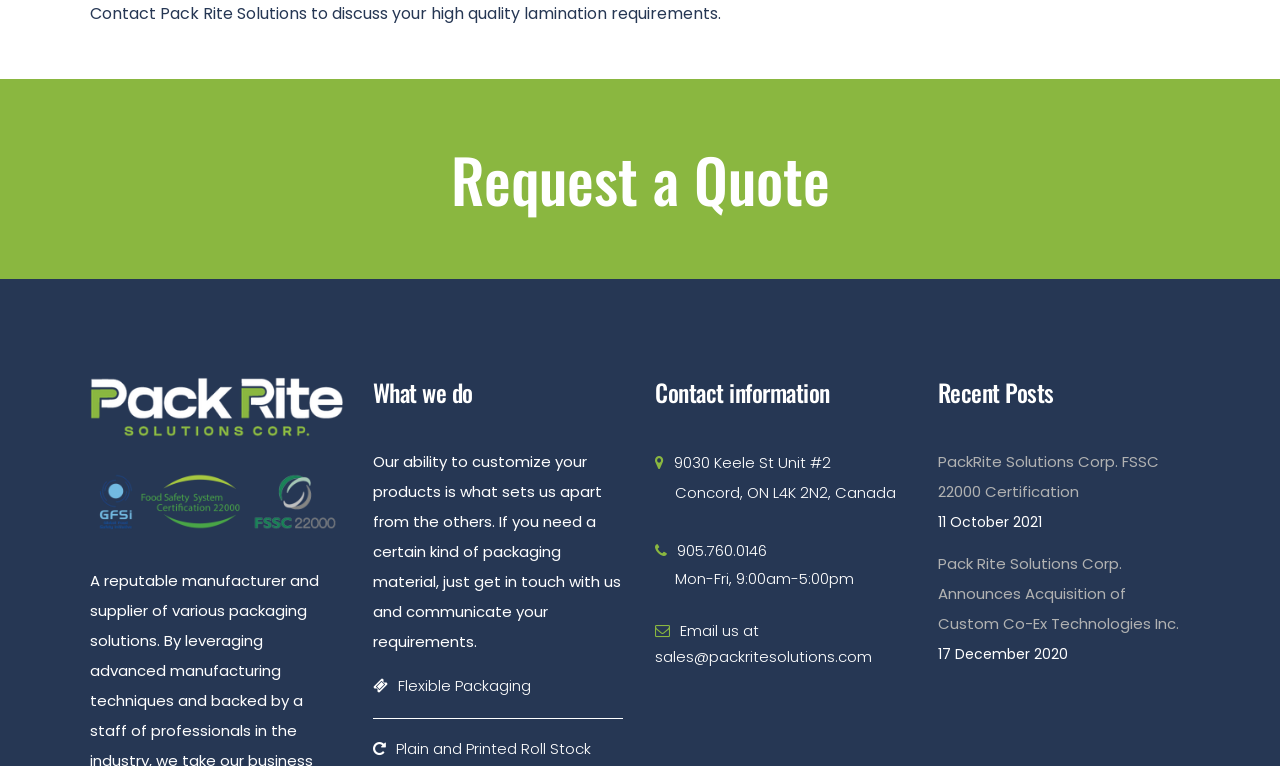Determine the bounding box coordinates for the area that should be clicked to carry out the following instruction: "Read recent post about FSSC 22000 certification".

[0.732, 0.589, 0.905, 0.656]